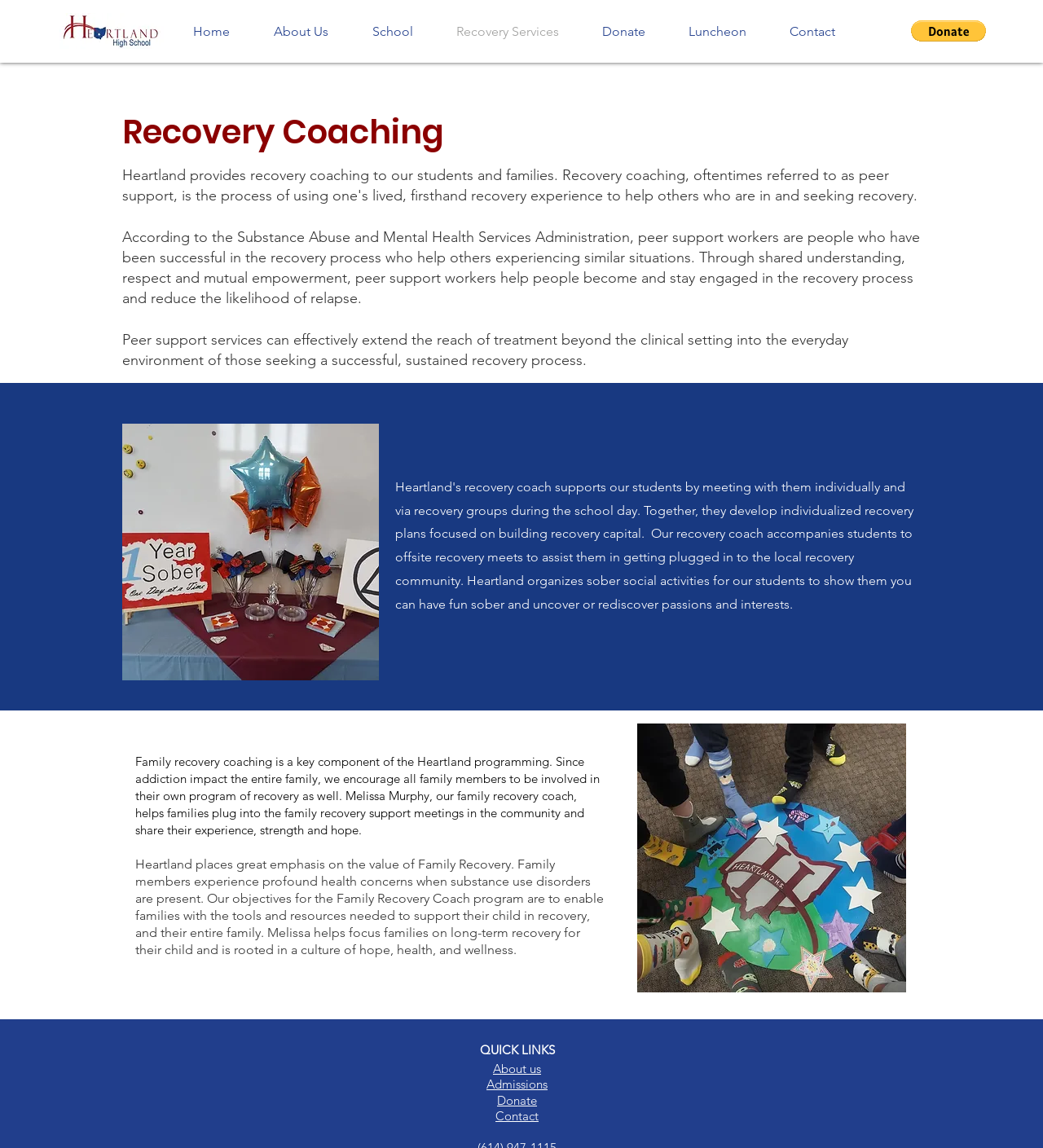Please answer the following question as detailed as possible based on the image: 
What is the significance of the 'QUICK LINKS' section?

The 'QUICK LINKS' section appears to provide users with quick access to important pages on the website, such as 'About us', 'Admissions', 'Donate', and 'Contact'. This section likely saves users time by allowing them to easily navigate to these key pages.